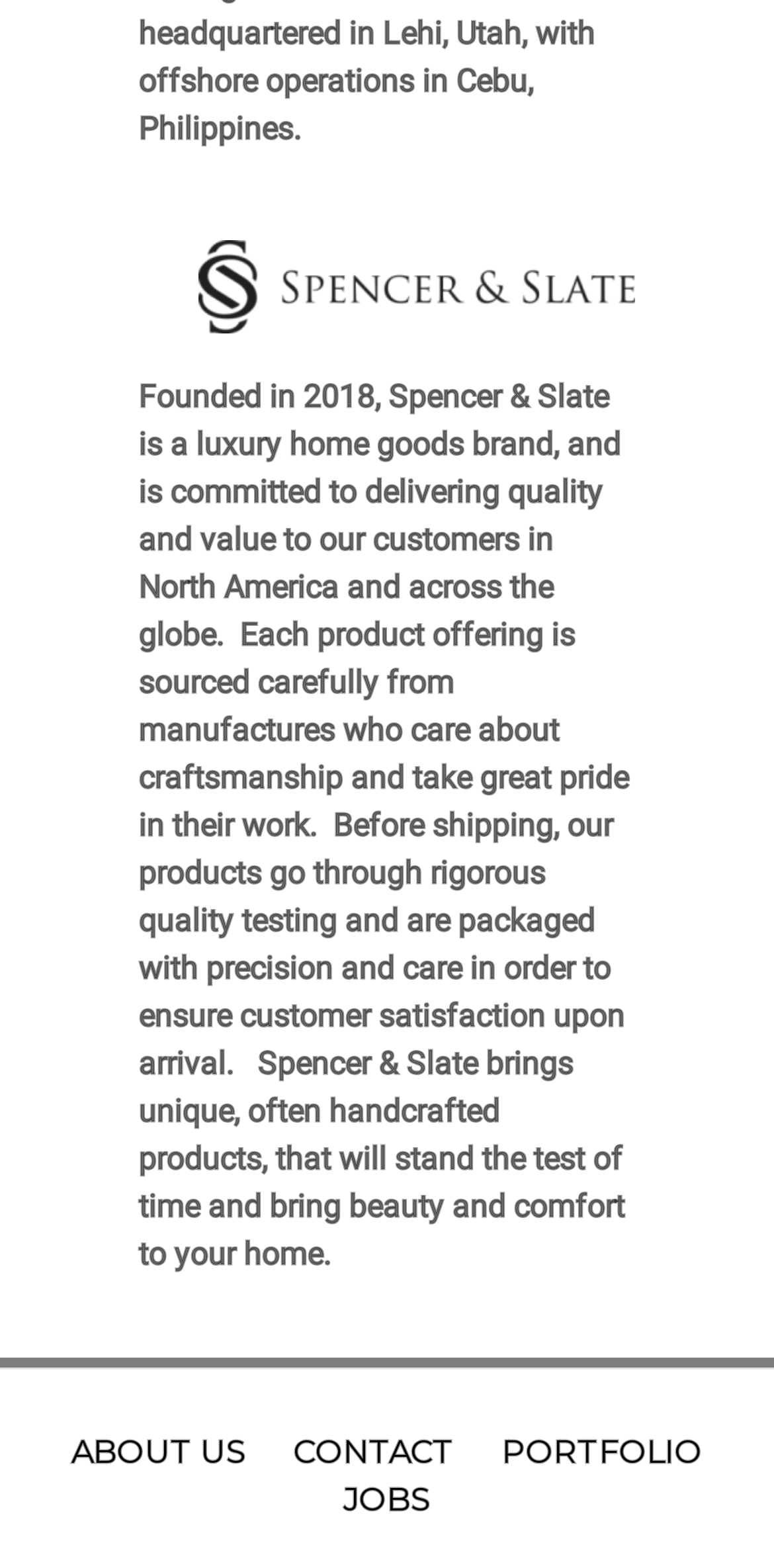What is the purpose of quality testing?
Can you provide a detailed and comprehensive answer to the question?

As stated in the StaticText element, Spencer & Slate's products go through rigorous quality testing before shipping, and this is done to ensure customer satisfaction upon arrival.